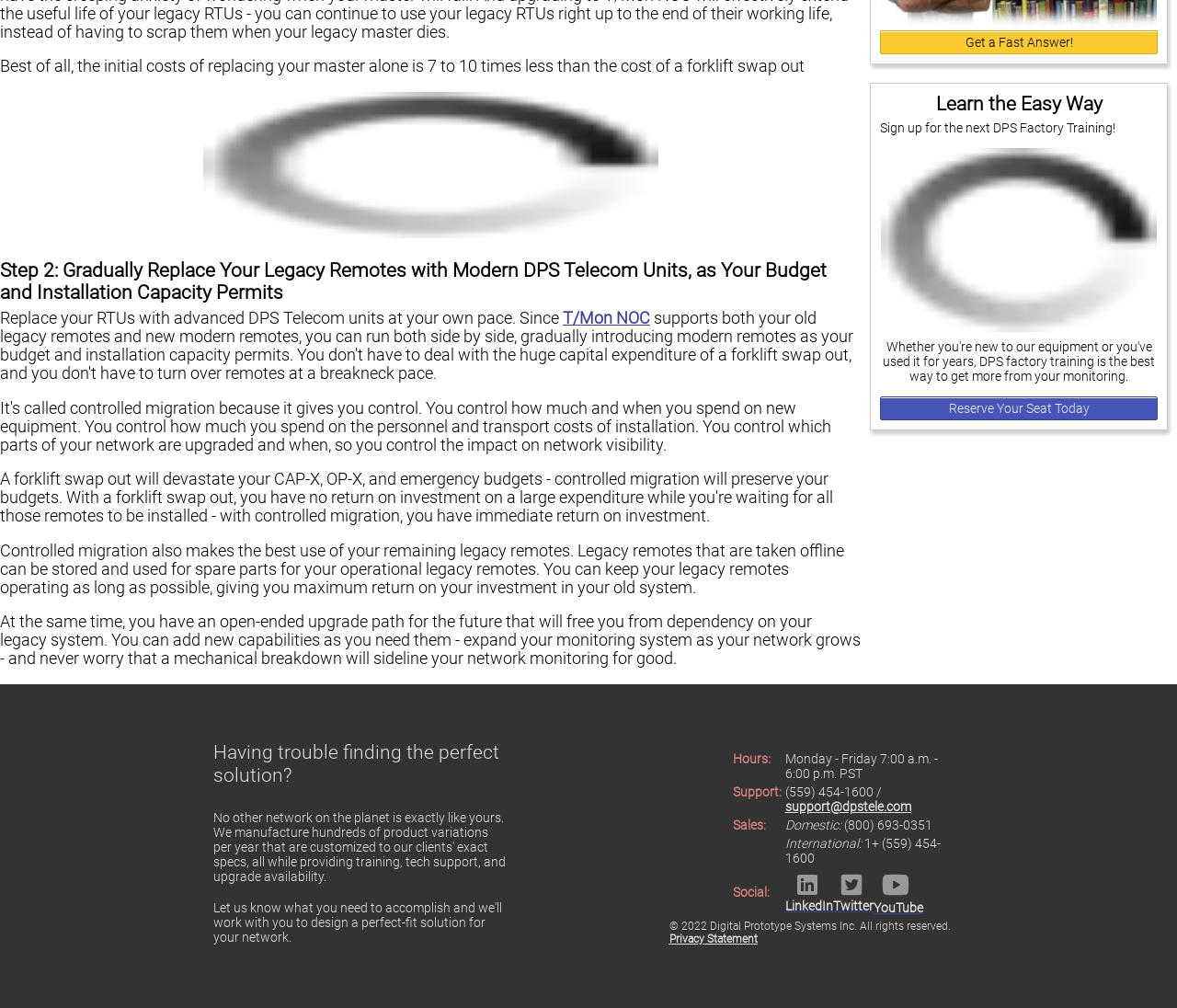Given the element description Privacy Statement, specify the bounding box coordinates of the corresponding UI element in the format (top-left x, top-left y, bottom-right x, bottom-right y). All values must be between 0 and 1.

[0.568, 0.925, 0.643, 0.938]